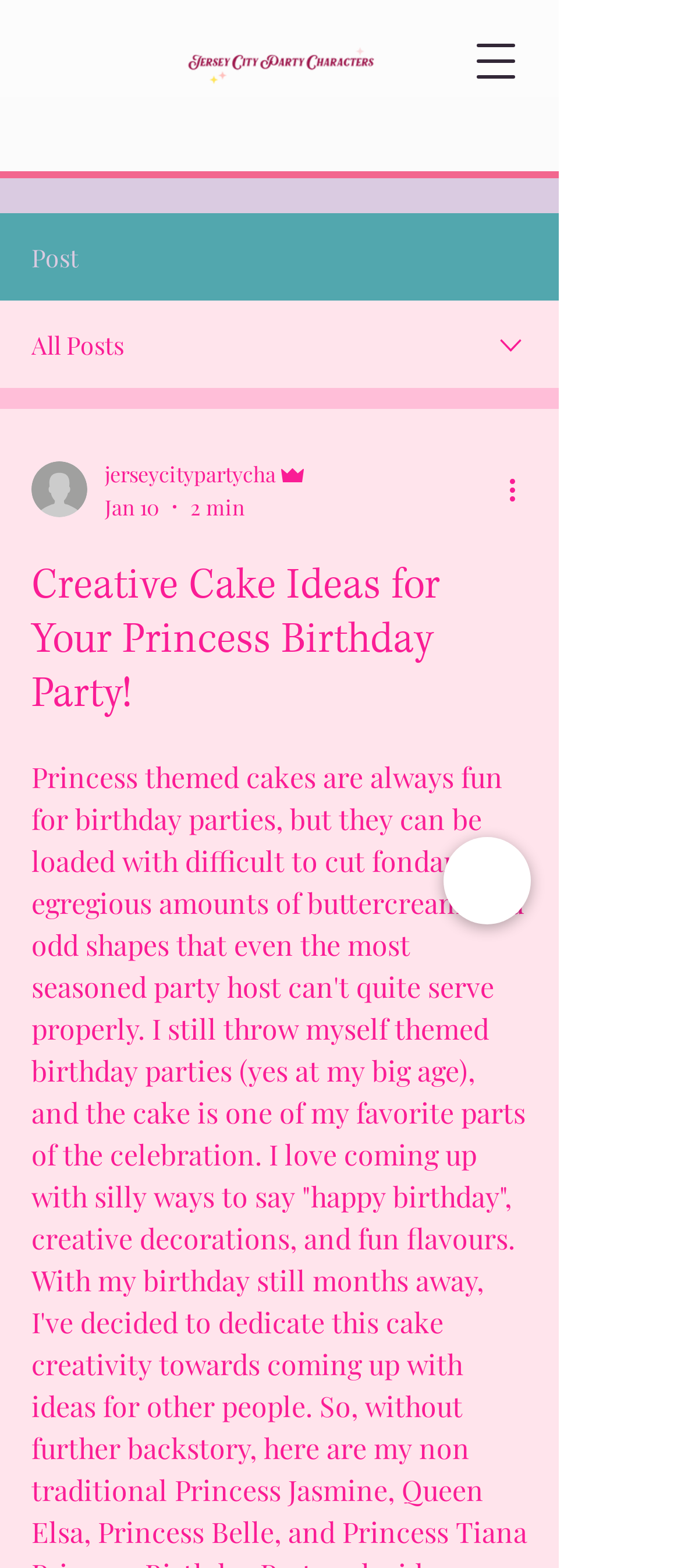Please provide a comprehensive response to the question based on the details in the image: What is the purpose of the button with the text 'More actions'?

I inferred the purpose of the button with the text 'More actions' by looking at its context. The button is located next to the writer's information and has a pressed state, which suggests that it is used to show more actions related to the post.